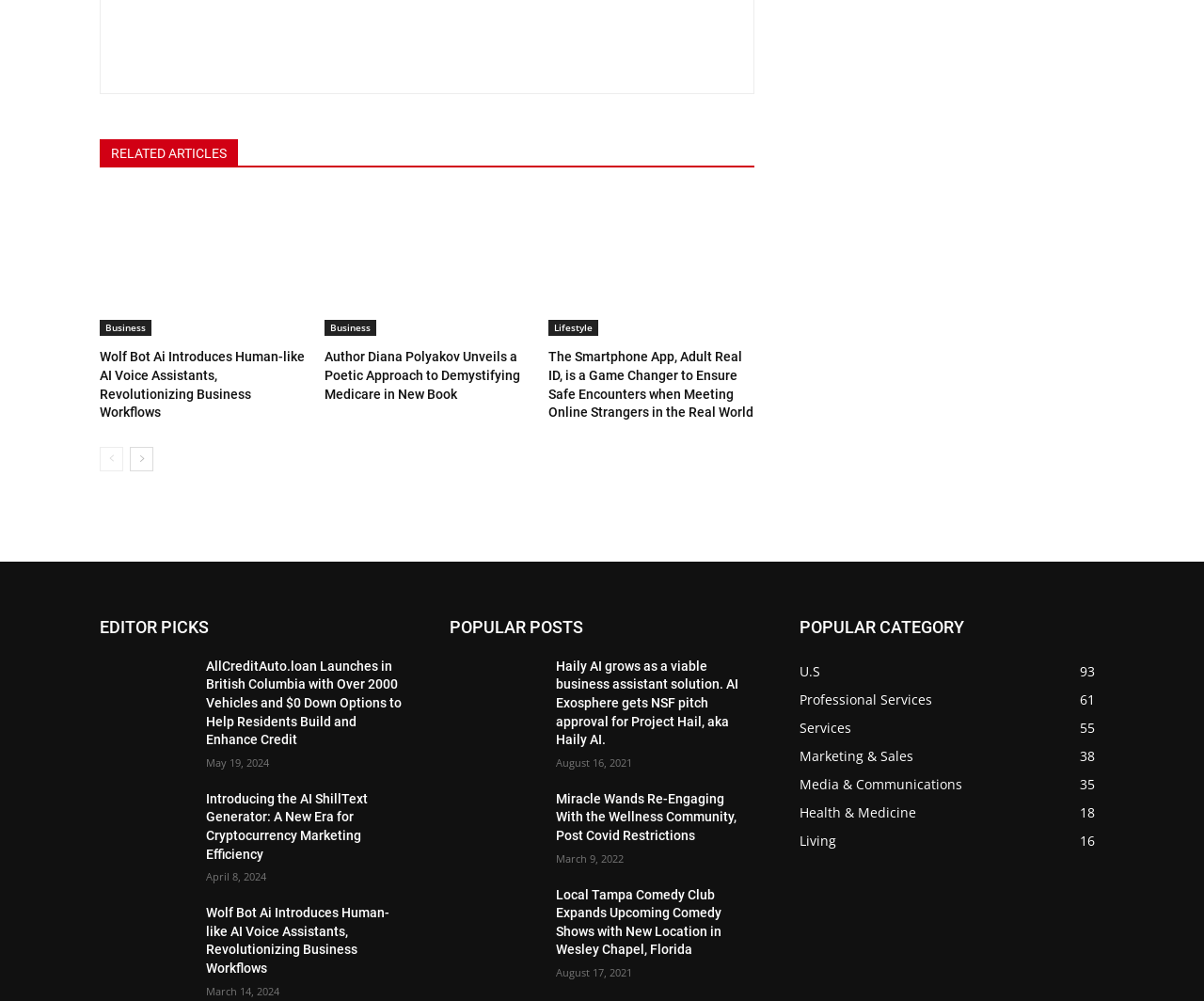Identify the bounding box coordinates of the clickable region necessary to fulfill the following instruction: "Click on 'Business'". The bounding box coordinates should be four float numbers between 0 and 1, i.e., [left, top, right, bottom].

[0.083, 0.32, 0.126, 0.336]